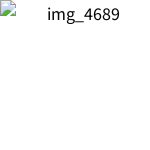Using the information in the image, give a comprehensive answer to the question: 
Why is electrolyte intake important during pregnancy?

According to the caption, the increased blood volume during pregnancy can lead to swelling, making electrolyte intake crucial to maintain hydration and overall health.